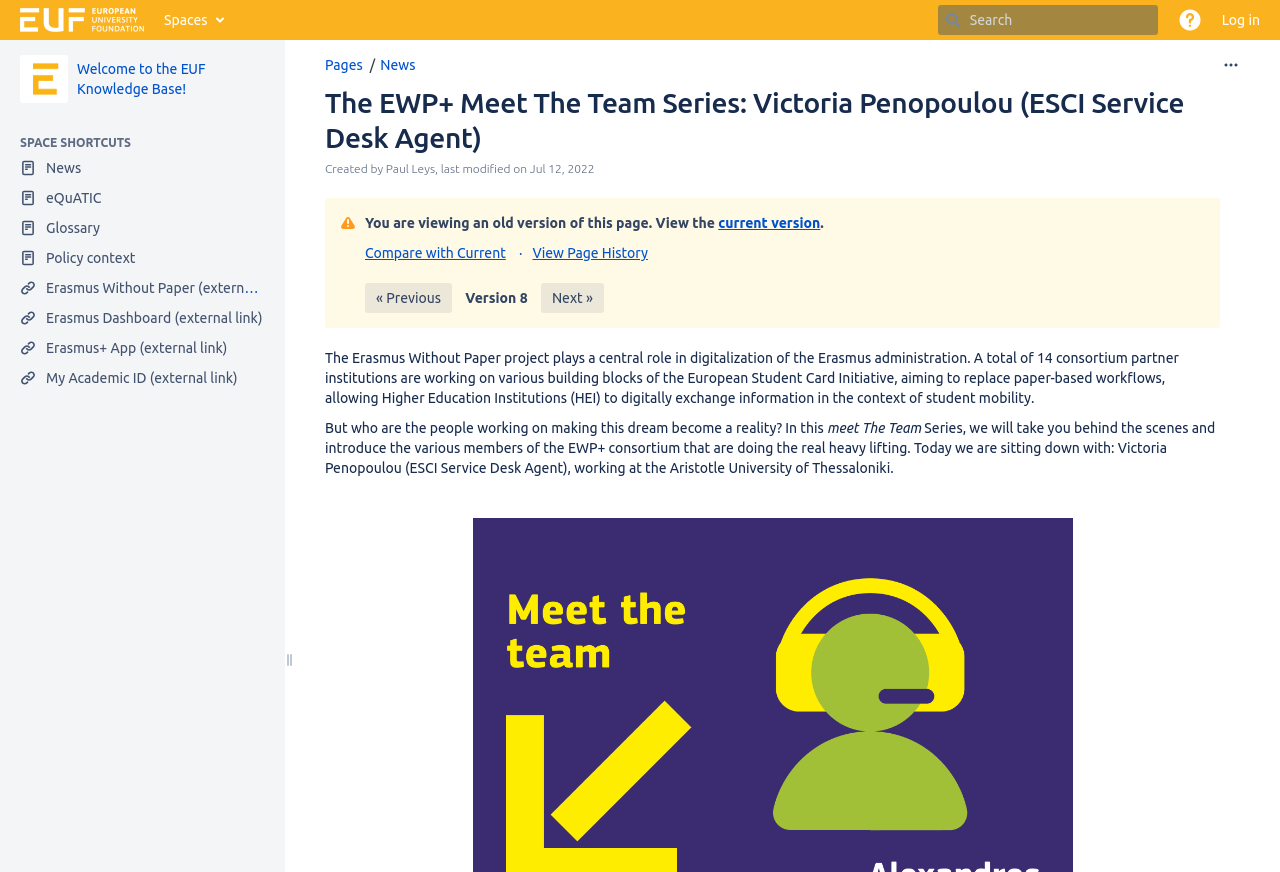What is the name of the person being interviewed?
From the screenshot, provide a brief answer in one word or phrase.

Victoria Penopoulou